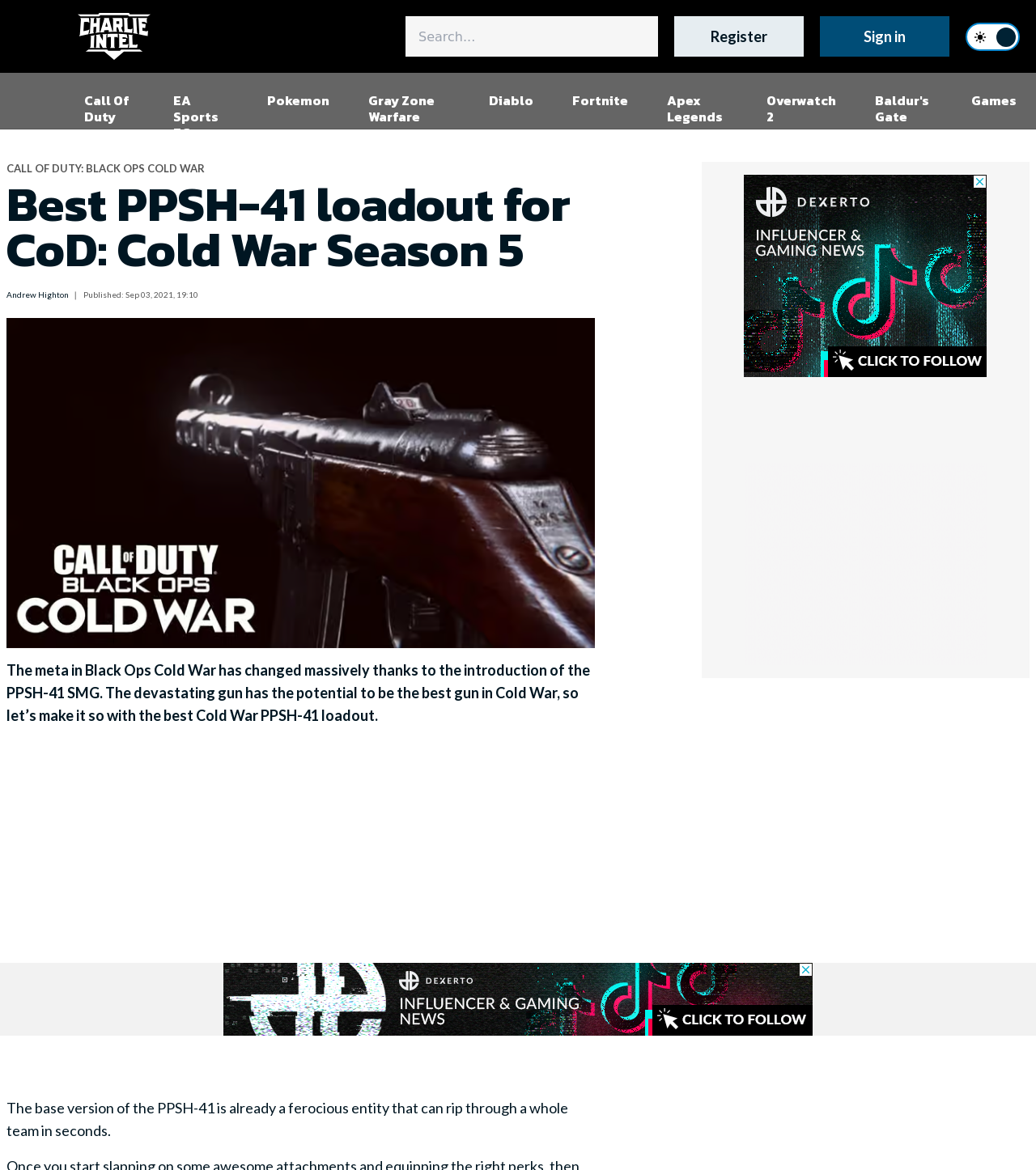What is the purpose of the loadout in Black Ops Cold War?
Based on the image, answer the question with as much detail as possible.

The question asks about the purpose of the loadout in Black Ops Cold War. From the webpage, we can see that the meta description mentions 'you will need to use the best loadout to maximize its potential in Season 5', which suggests that the purpose of the loadout is to maximize the potential of the PPSH-41.